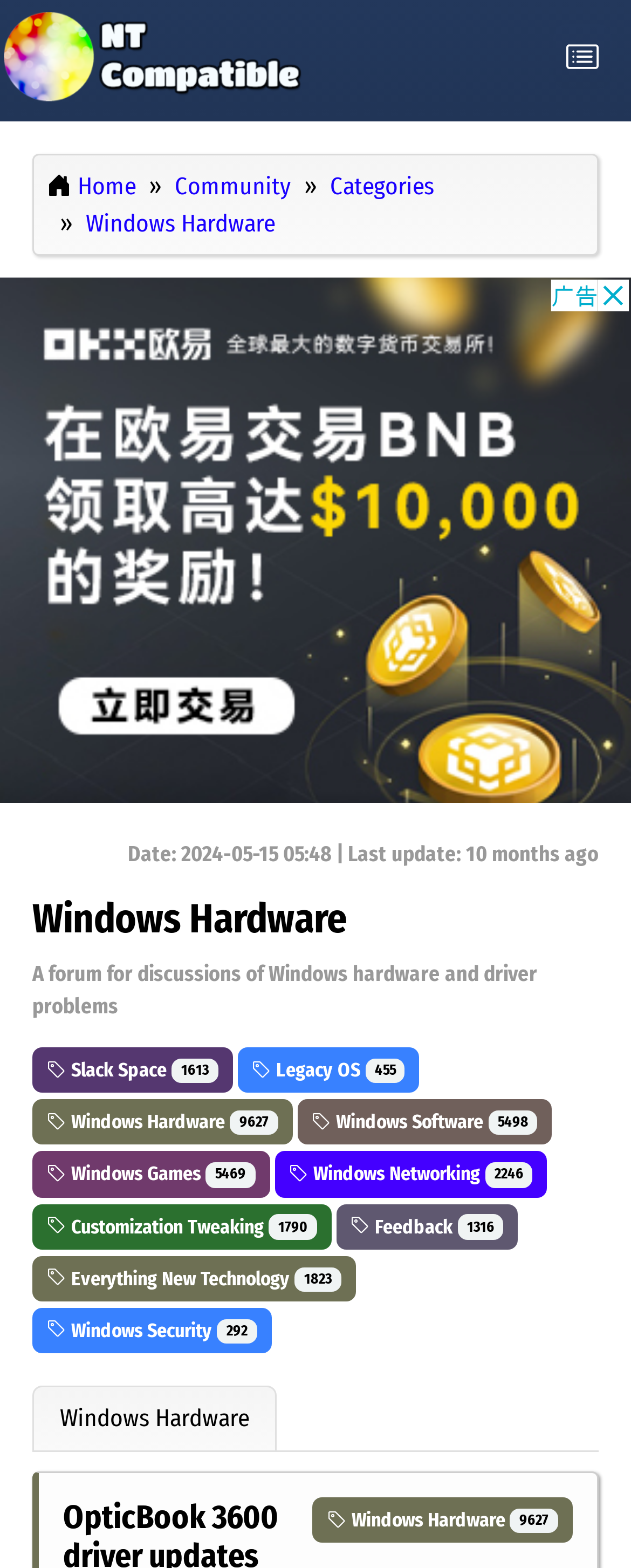Predict the bounding box for the UI component with the following description: "Home".

[0.123, 0.11, 0.215, 0.128]